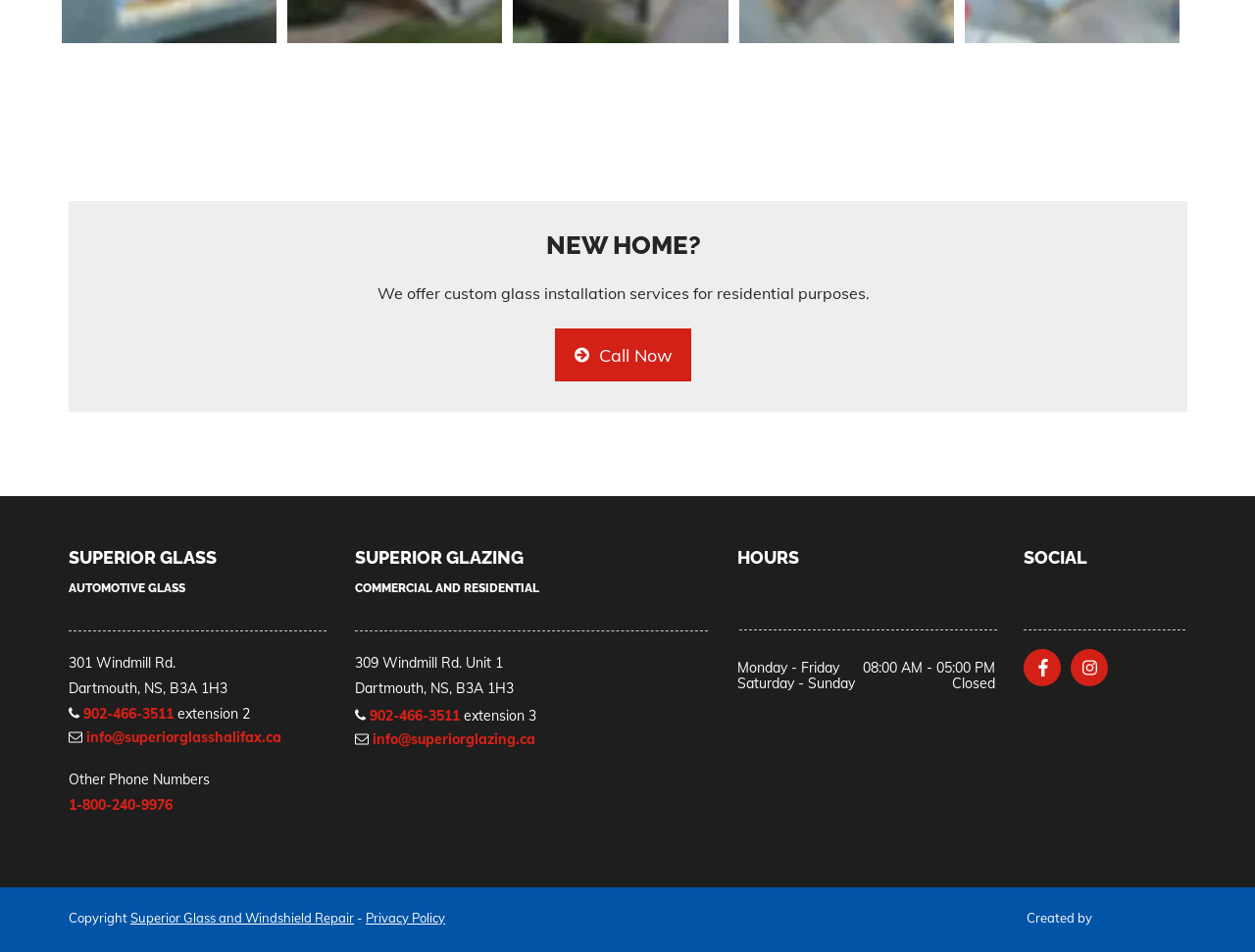Kindly respond to the following question with a single word or a brief phrase: 
What is the company name?

Superior Glazing